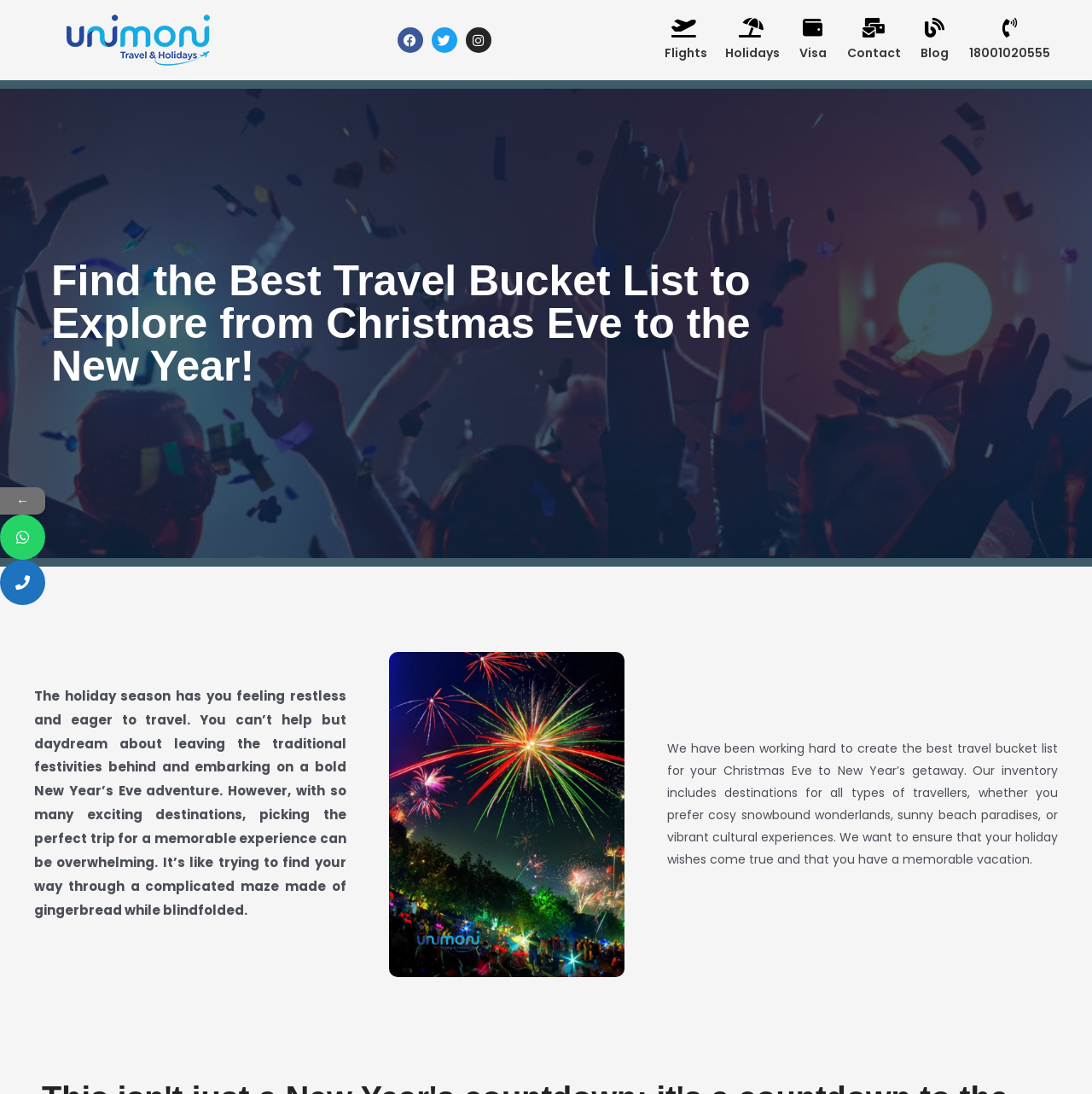Based on the visual content of the image, answer the question thoroughly: What type of experiences does the website offer?

Based on the webpage, it offers a diverse range of experiences, from snowy winter wonderlands to sun-soaked tropical paradises, which can be inferred from the static text and image elements on the webpage.